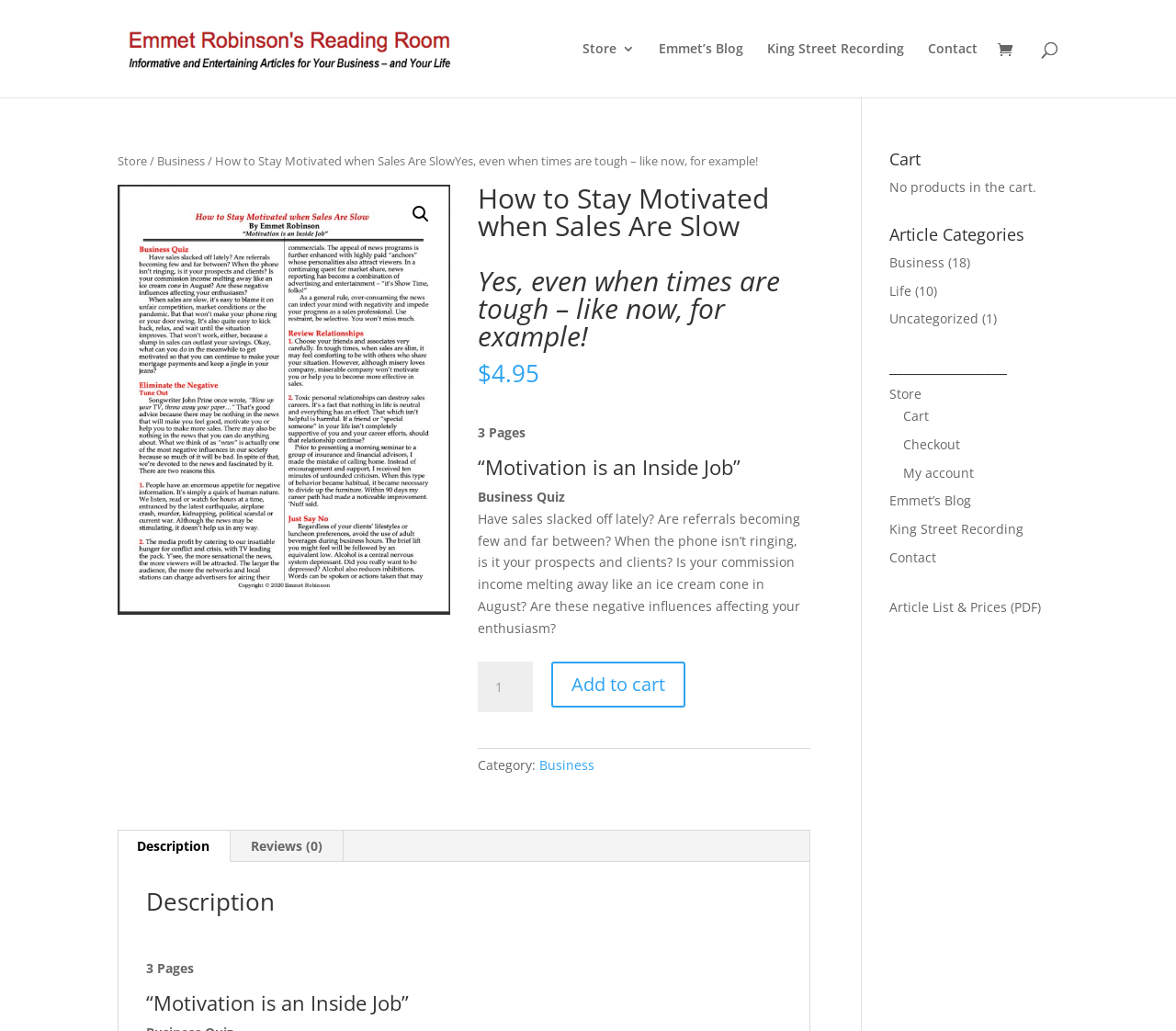Identify the bounding box coordinates necessary to click and complete the given instruction: "Go to Store".

[0.756, 0.374, 0.784, 0.391]